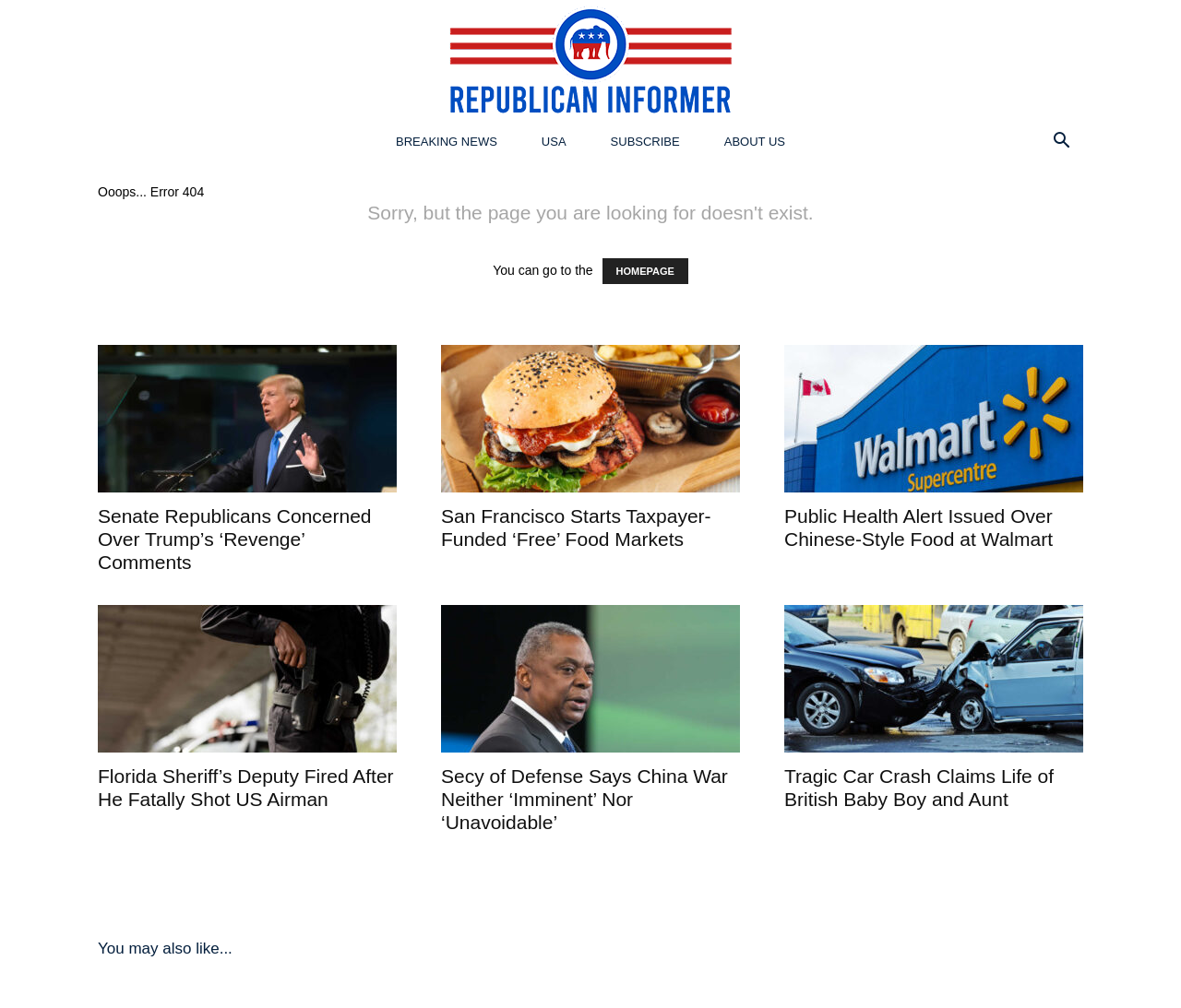Determine the bounding box of the UI component based on this description: "Breaking News". The bounding box coordinates should be four float values between 0 and 1, i.e., [left, top, right, bottom].

[0.316, 0.119, 0.44, 0.163]